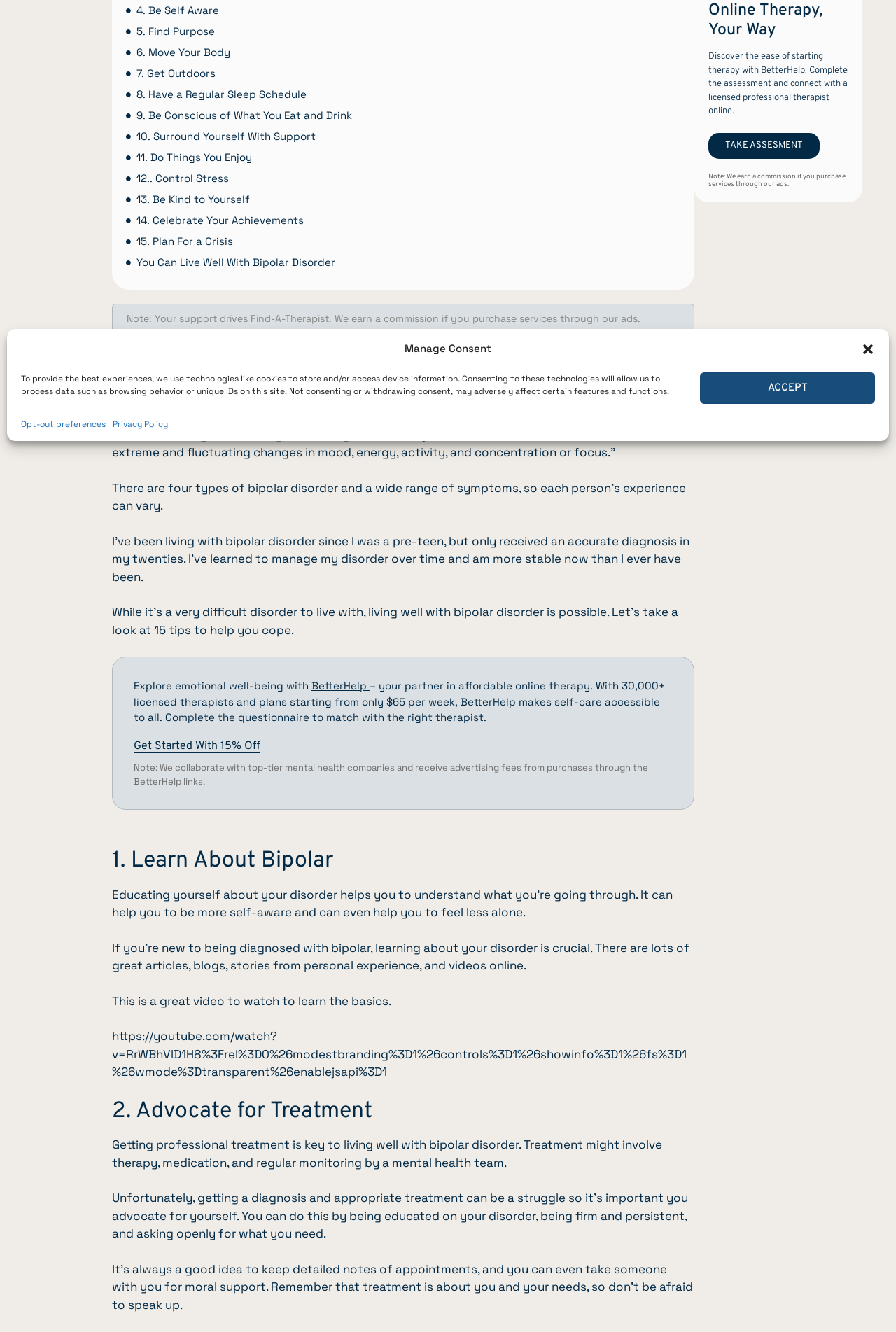Given the element description, predict the bounding box coordinates in the format (top-left x, top-left y, bottom-right x, bottom-right y). Make sure all values are between 0 and 1. Here is the element description: 10. Surround Yourself With Support

[0.152, 0.097, 0.352, 0.109]